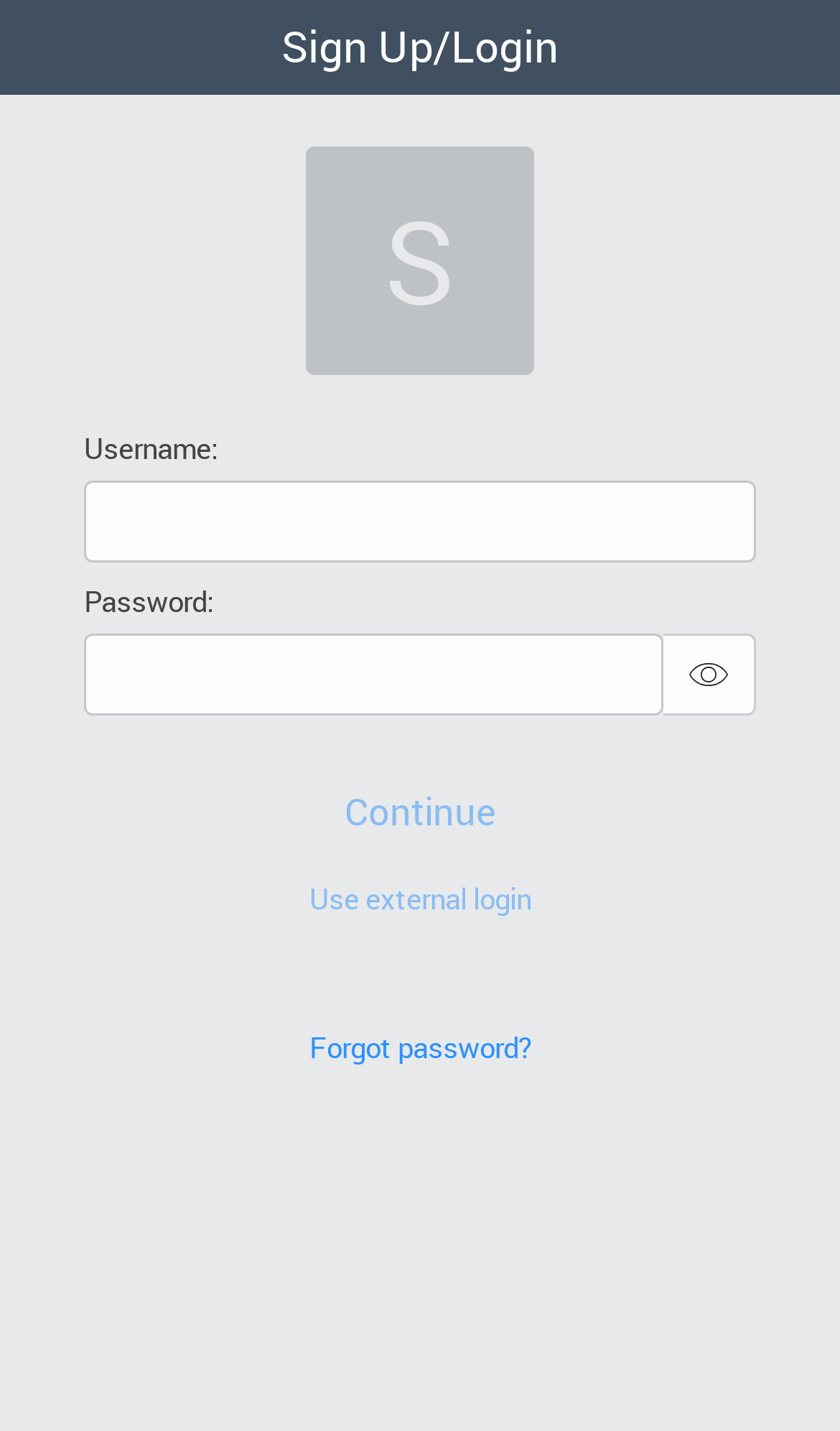Analyze the image and provide a detailed answer to the question: How many buttons are there below the password field?

Below the password field, there are three buttons: 'Continue', 'Use external login', and 'Forgot password?'. These buttons are arranged vertically and are likely related to the login or sign-up process.